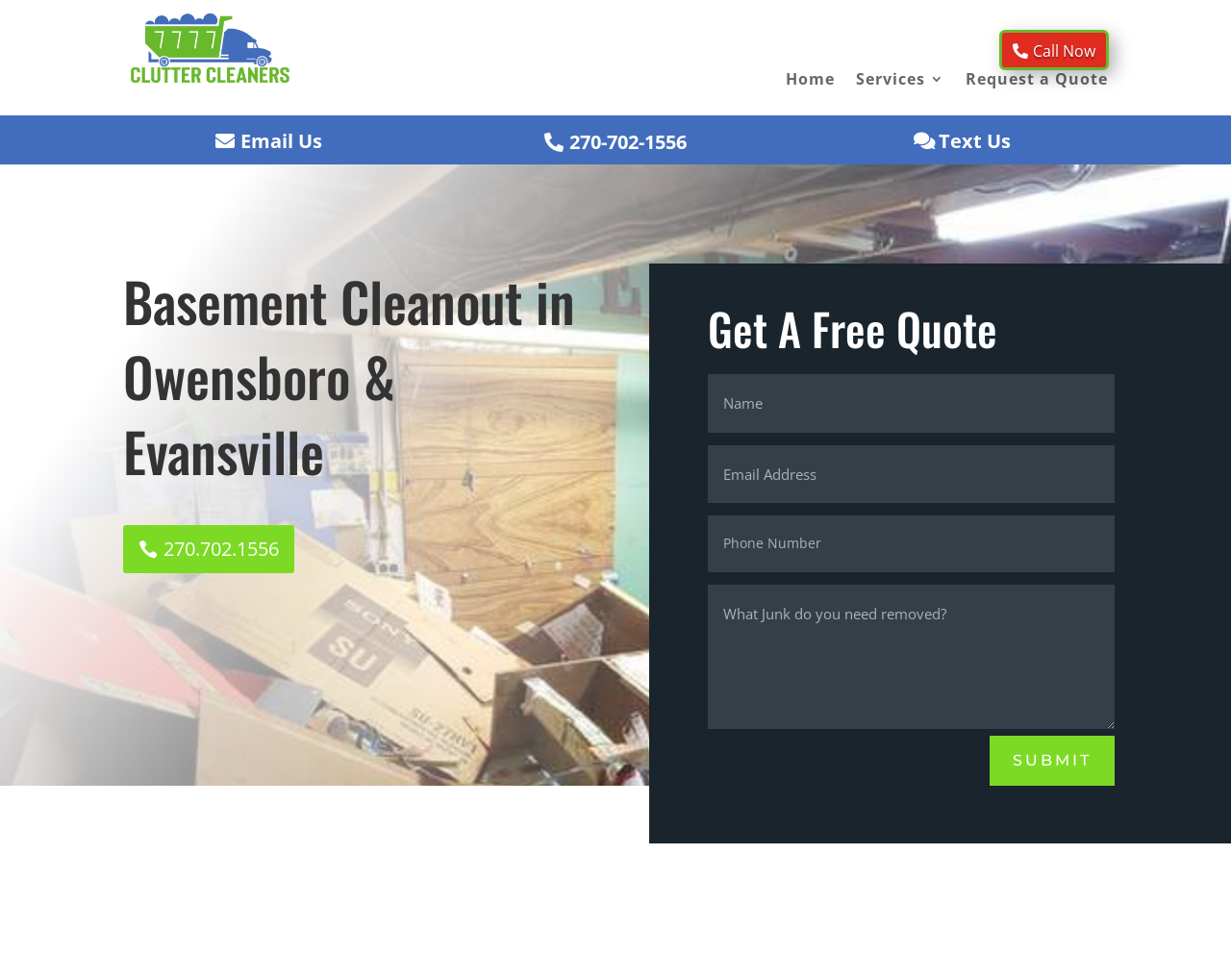What is the alternative to calling for a basement cleanout?
Please provide a comprehensive answer based on the details in the screenshot.

I found the alternative contact methods by looking at the link elements with the text ' Email Us' and ' Text Us', which are located near the phone number, indicating they are alternative ways to contact the service.